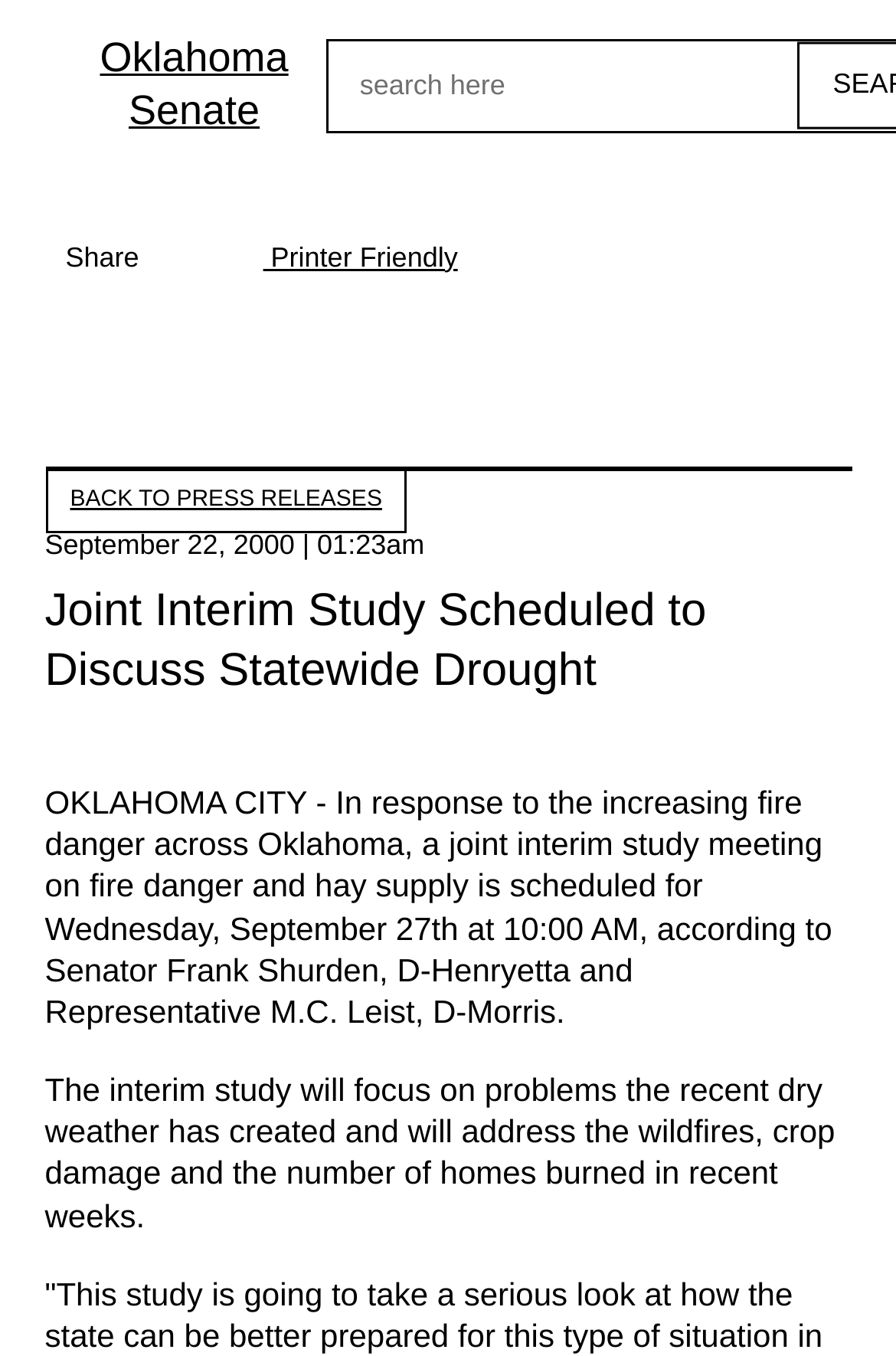Reply to the question with a single word or phrase:
Who are the organizers of the joint interim study meeting?

Senator Frank Shurden and Representative M.C. Leist